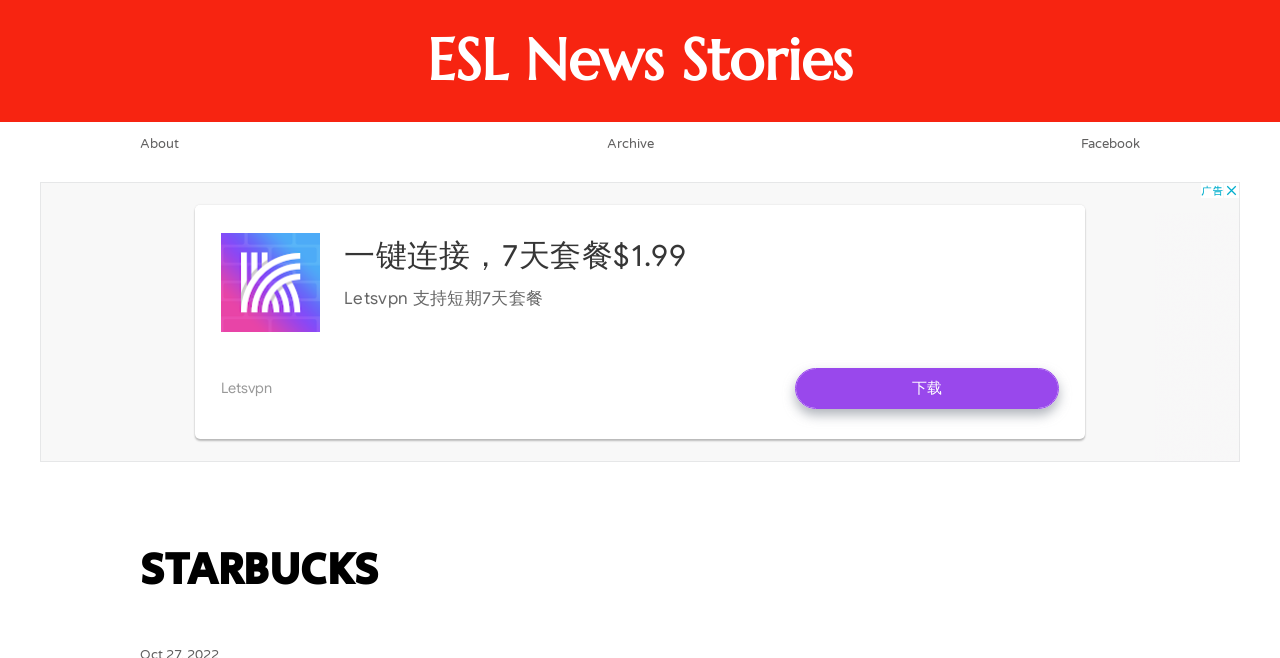Identify the bounding box for the described UI element. Provide the coordinates in (top-left x, top-left y, bottom-right x, bottom-right y) format with values ranging from 0 to 1: Archive

[0.474, 0.207, 0.511, 0.231]